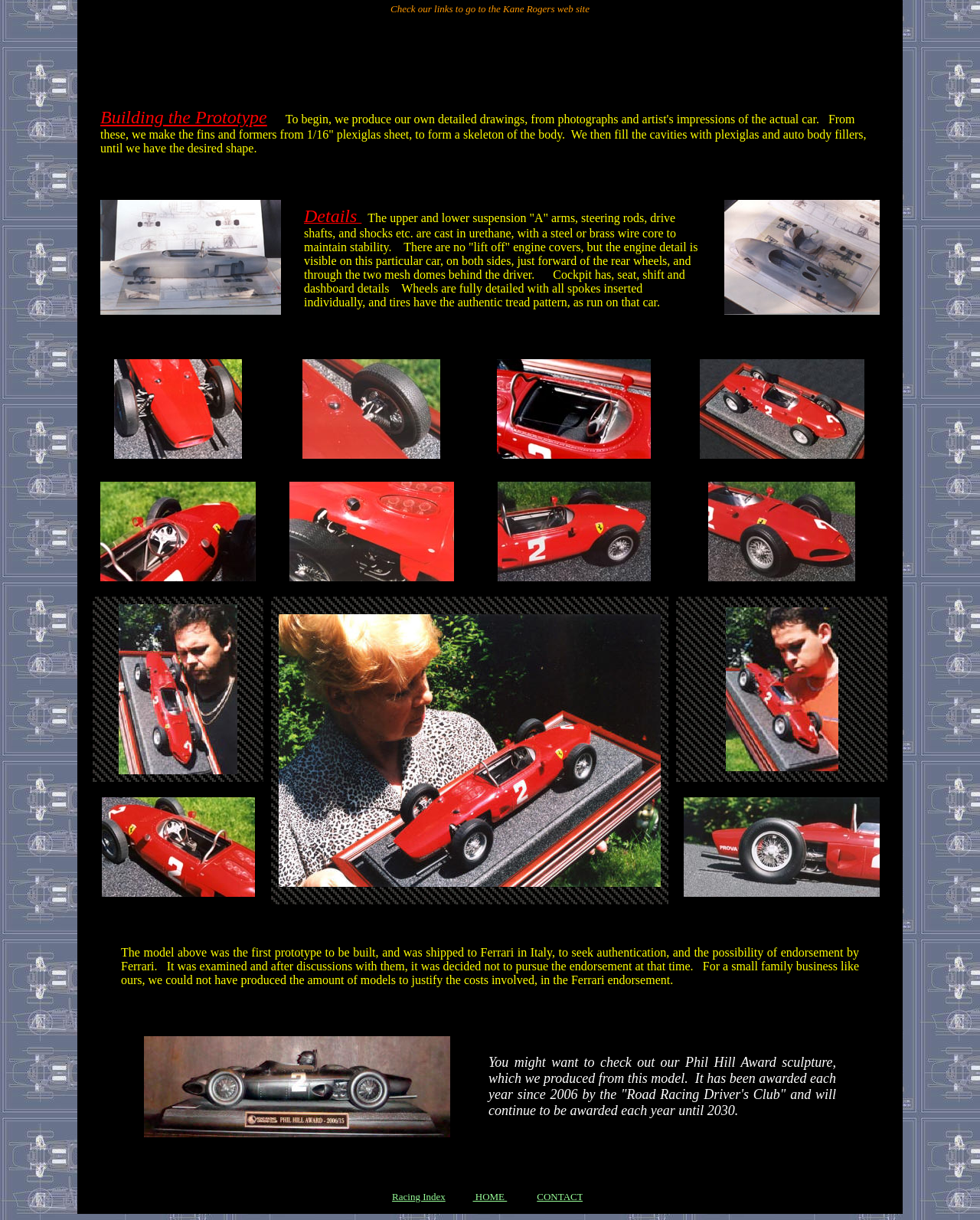Identify the bounding box for the UI element that is described as follows: "HOME".

[0.482, 0.976, 0.517, 0.986]